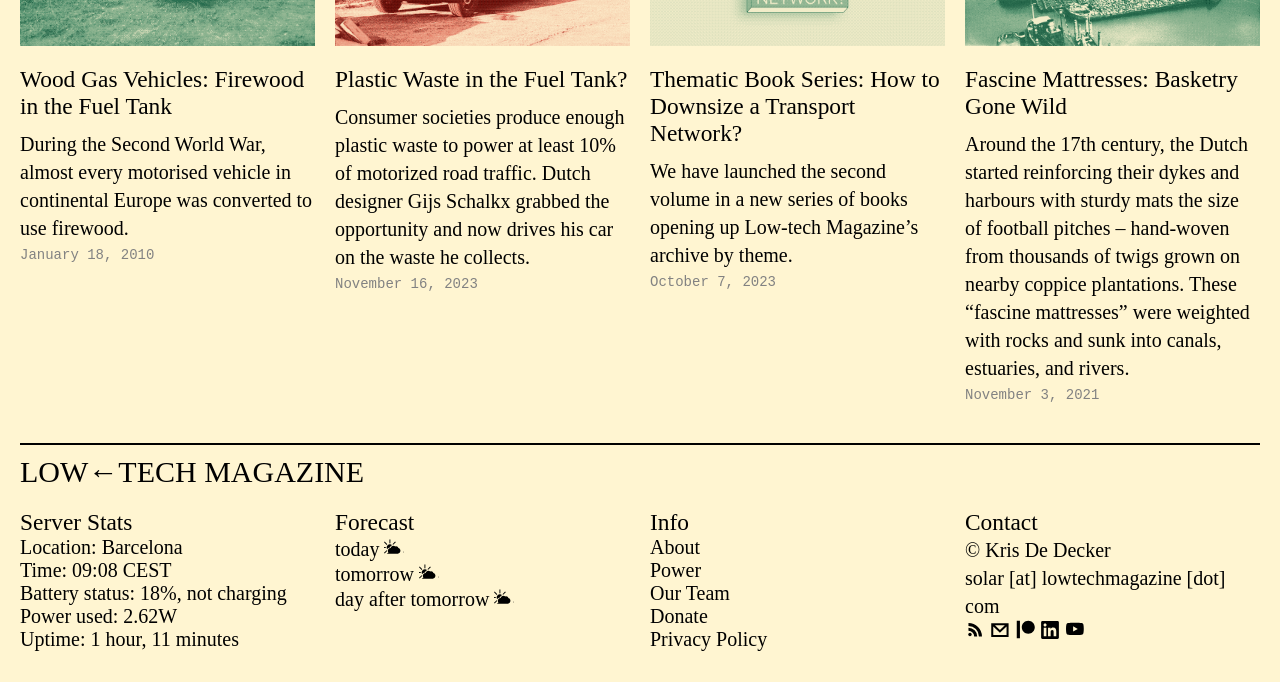Please find the bounding box coordinates of the element's region to be clicked to carry out this instruction: "Read About".

[0.508, 0.786, 0.738, 0.82]